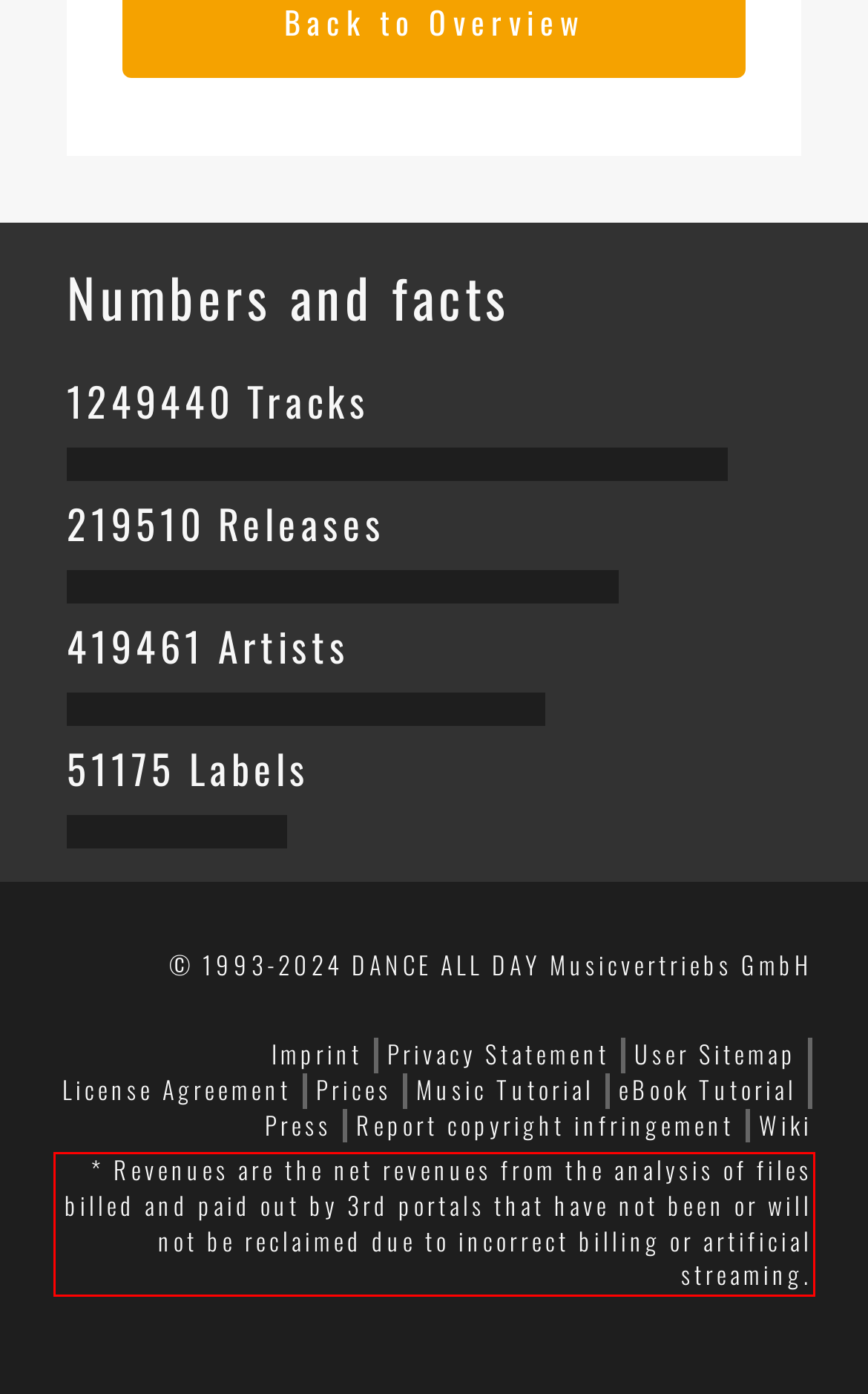You are provided with a screenshot of a webpage featuring a red rectangle bounding box. Extract the text content within this red bounding box using OCR.

* Revenues are the net revenues from the analysis of files billed and paid out by 3rd portals that have not been or will not be reclaimed due to incorrect billing or artificial streaming.